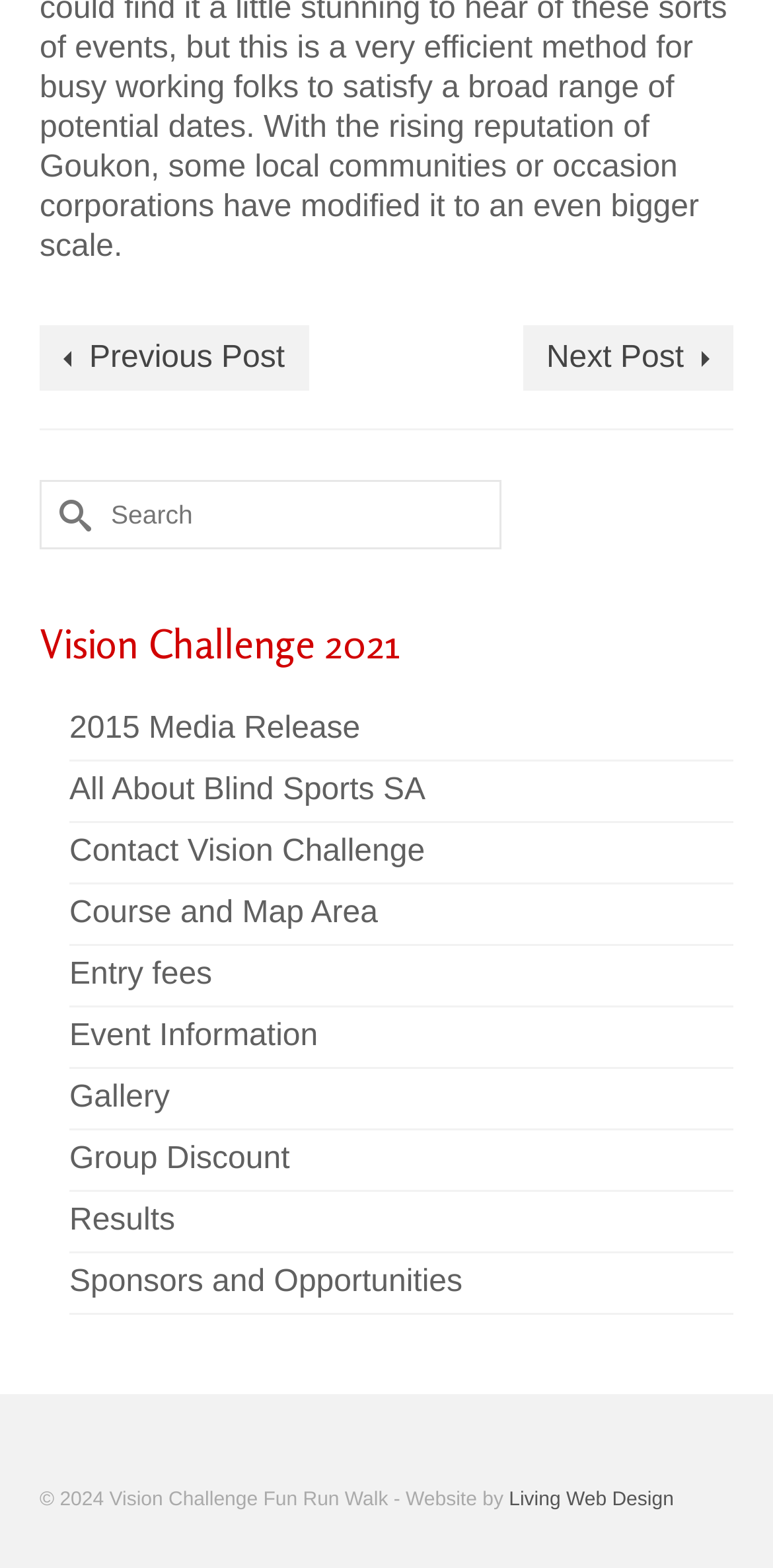Please specify the bounding box coordinates for the clickable region that will help you carry out the instruction: "Visit the Vision Challenge 2021 page".

[0.051, 0.388, 0.949, 0.434]